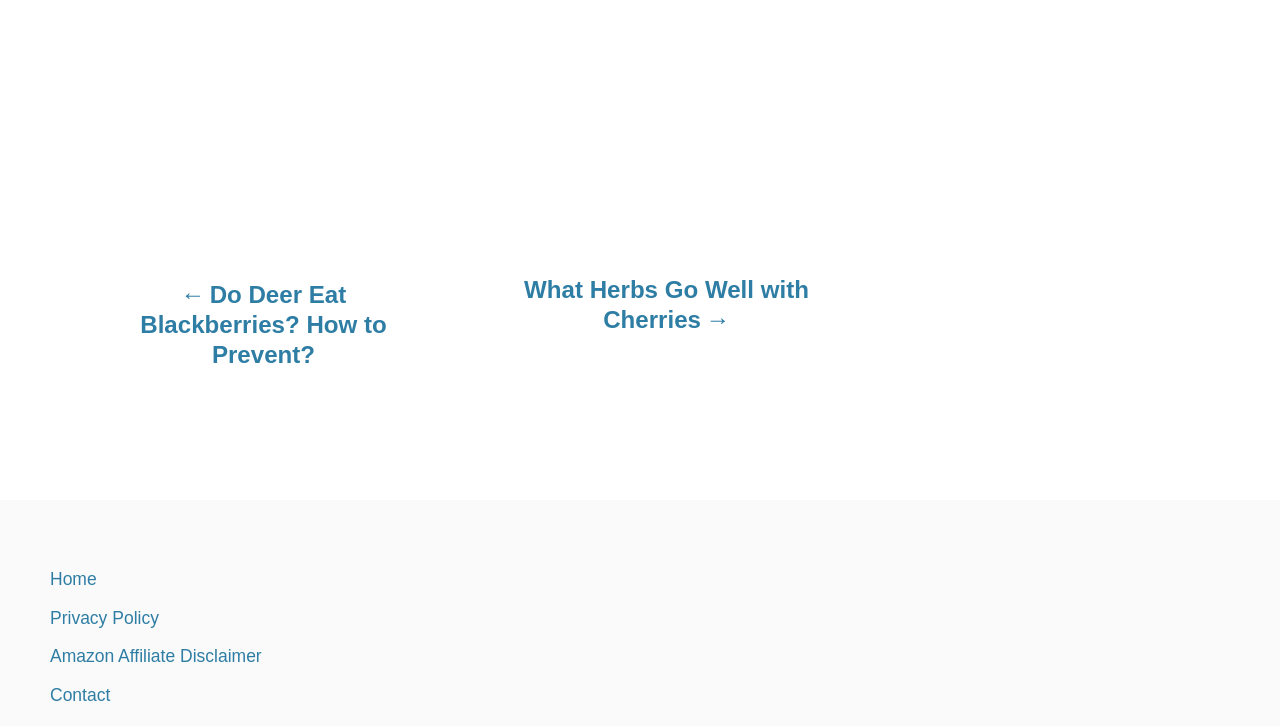Answer this question using a single word or a brief phrase:
What is the purpose of the links at the bottom of the page?

To access main sections